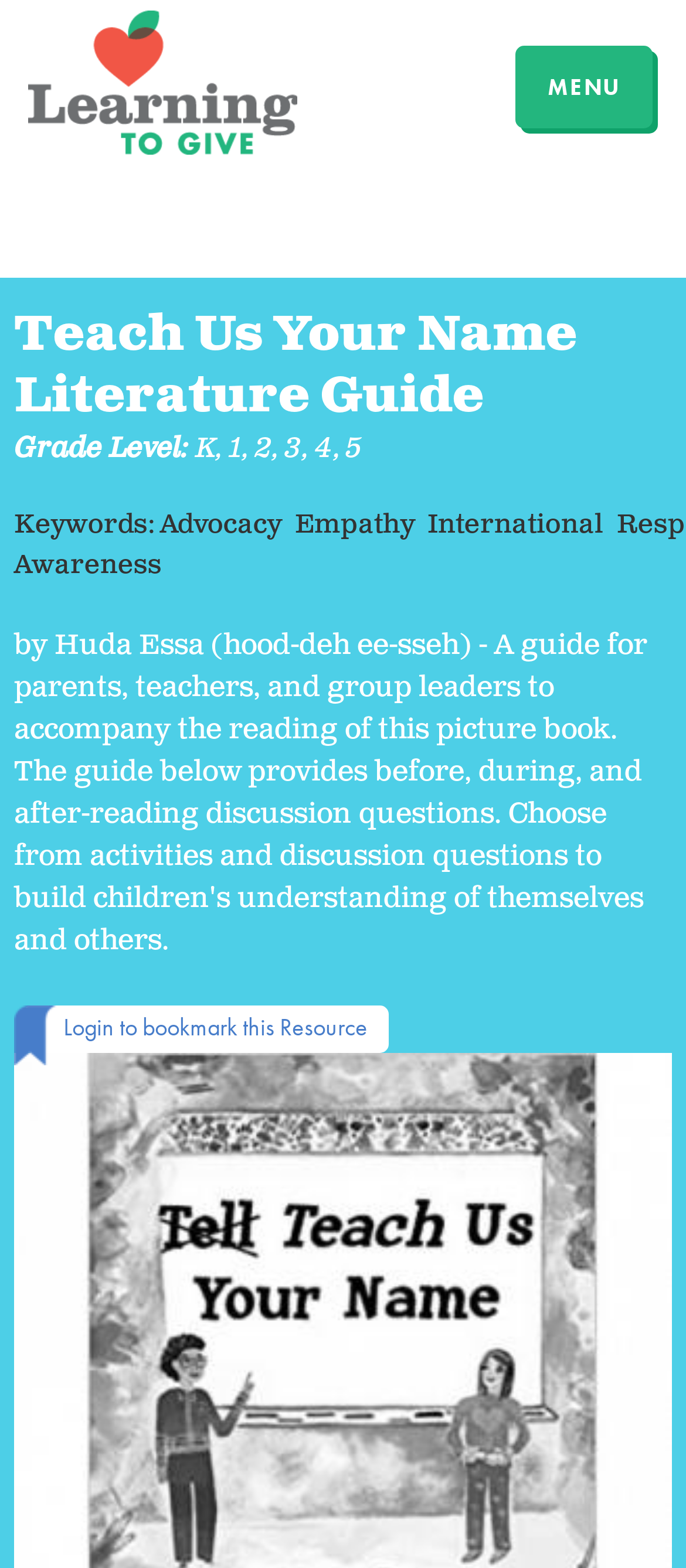Find the bounding box of the UI element described as follows: "Learning to Give".

[0.041, 0.007, 0.433, 0.099]